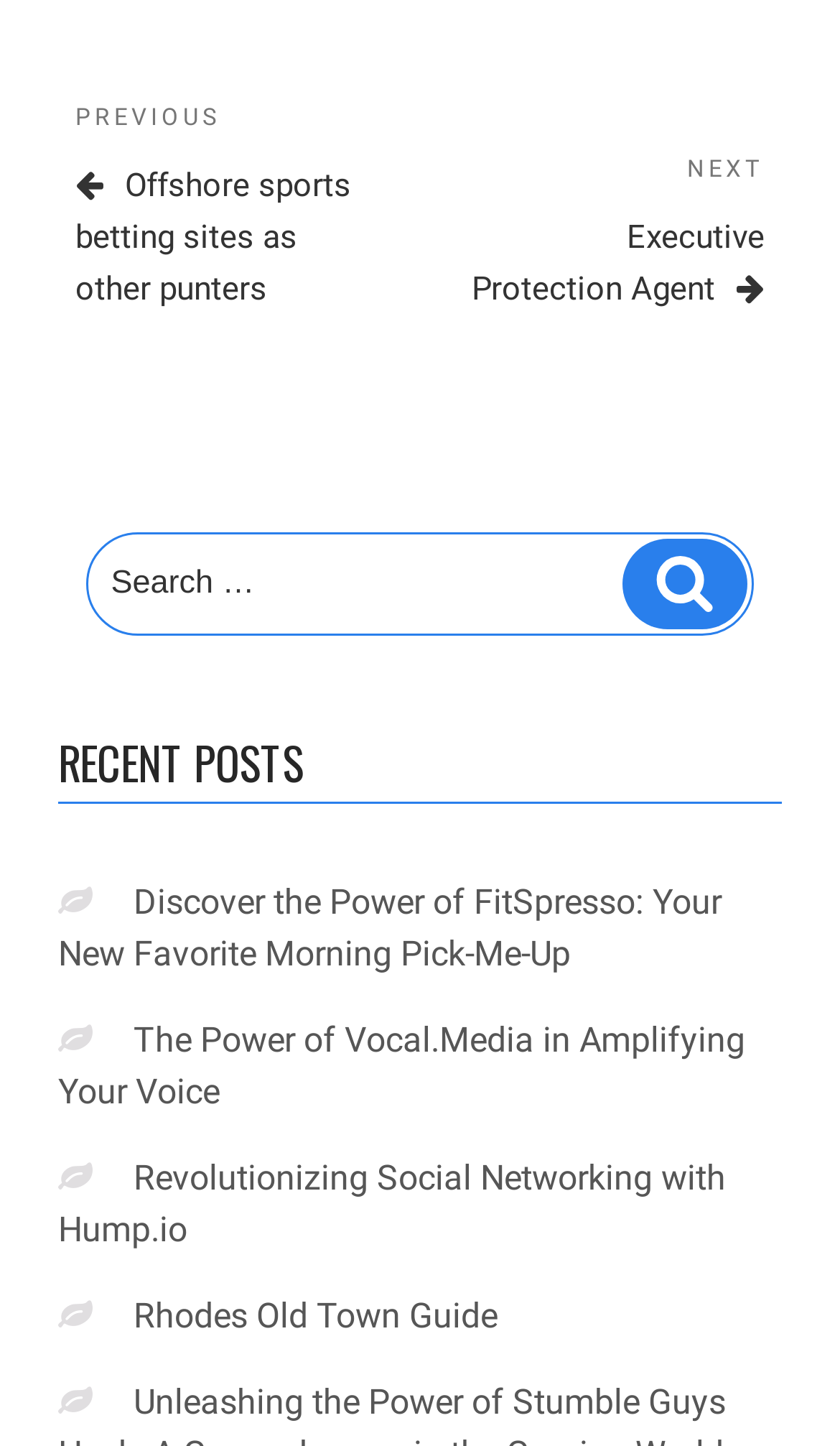Where is the 'Rhodes Old Town Guide' post about?
Please look at the screenshot and answer in one word or a short phrase.

Rhodes Old Town